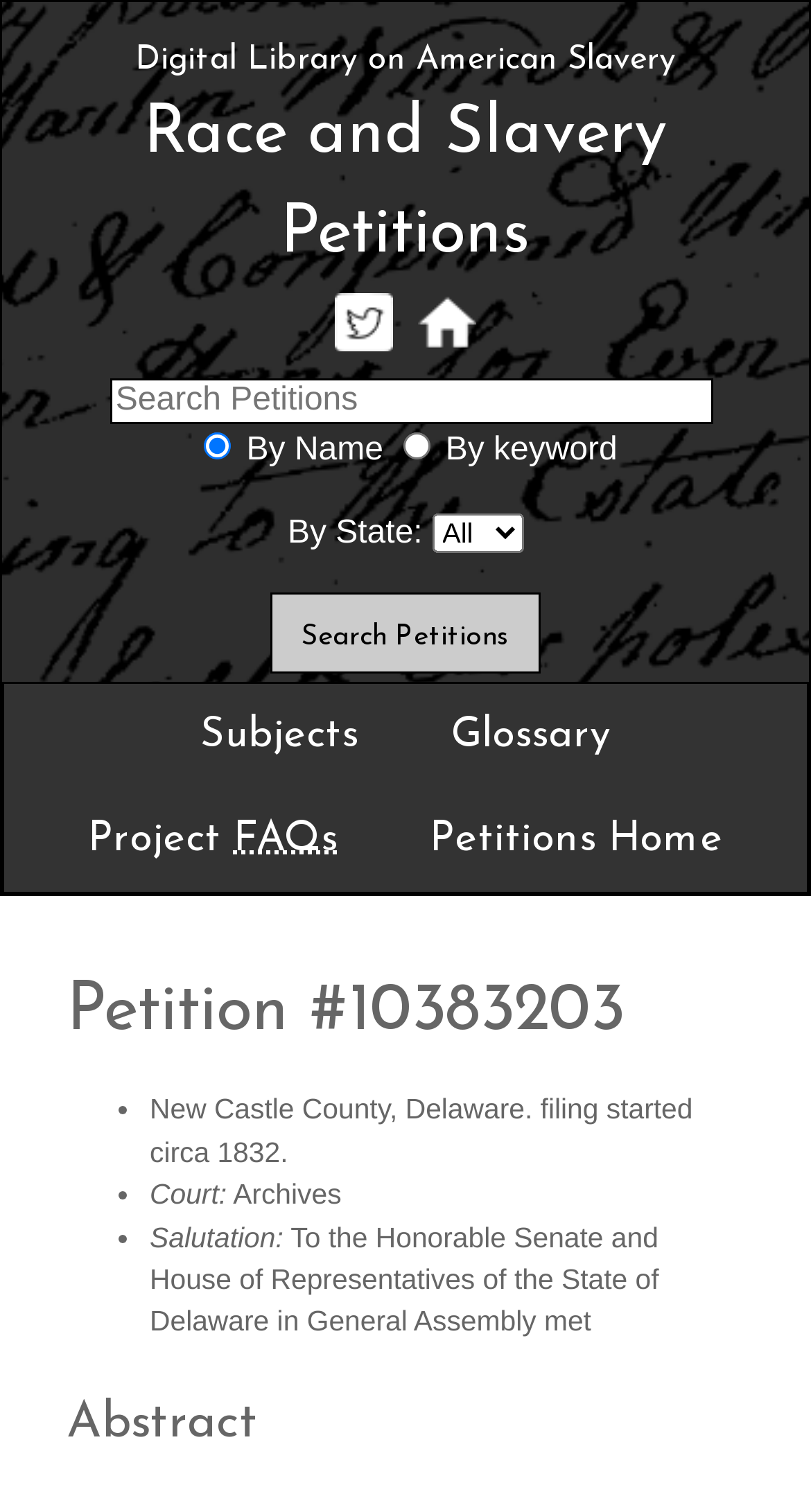Can you identify and provide the main heading of the webpage?

Digital Library on American Slavery
Race and Slavery Petitions